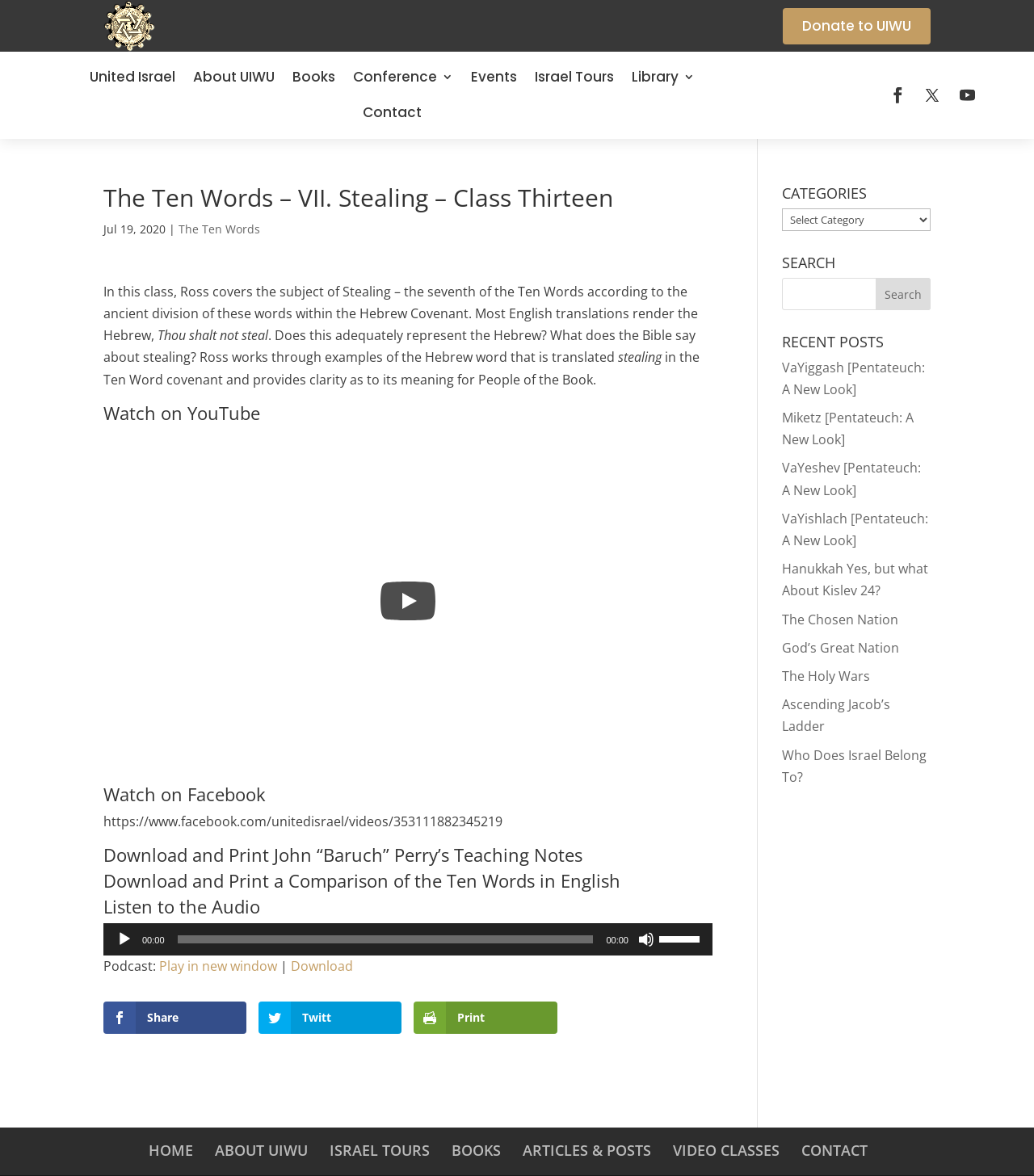Please specify the bounding box coordinates of the region to click in order to perform the following instruction: "Click on the 'Octavio Alberola' link".

None